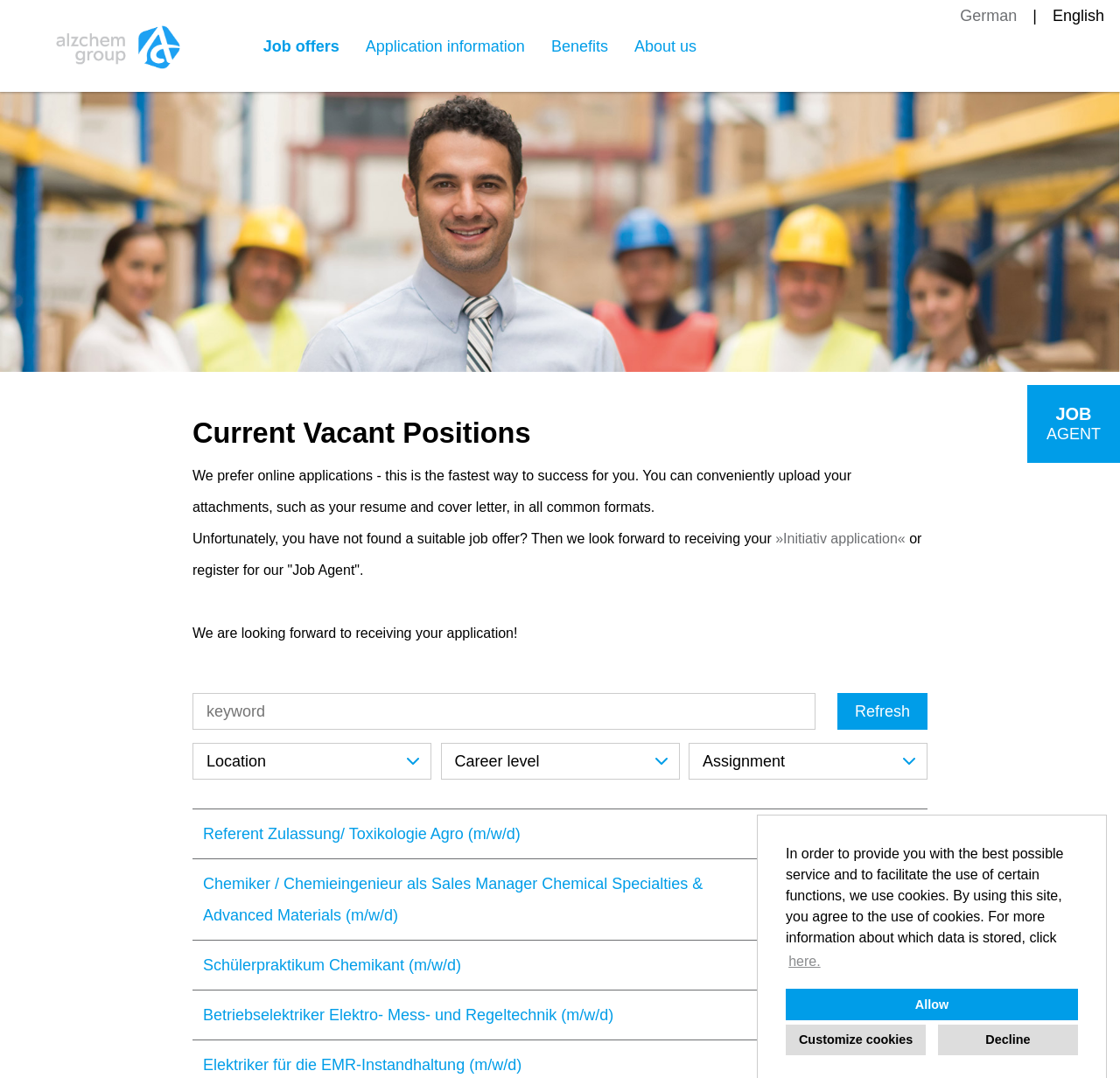Please identify the bounding box coordinates of the element I should click to complete this instruction: 'View job offers'. The coordinates should be given as four float numbers between 0 and 1, like this: [left, top, right, bottom].

[0.223, 0.022, 0.315, 0.063]